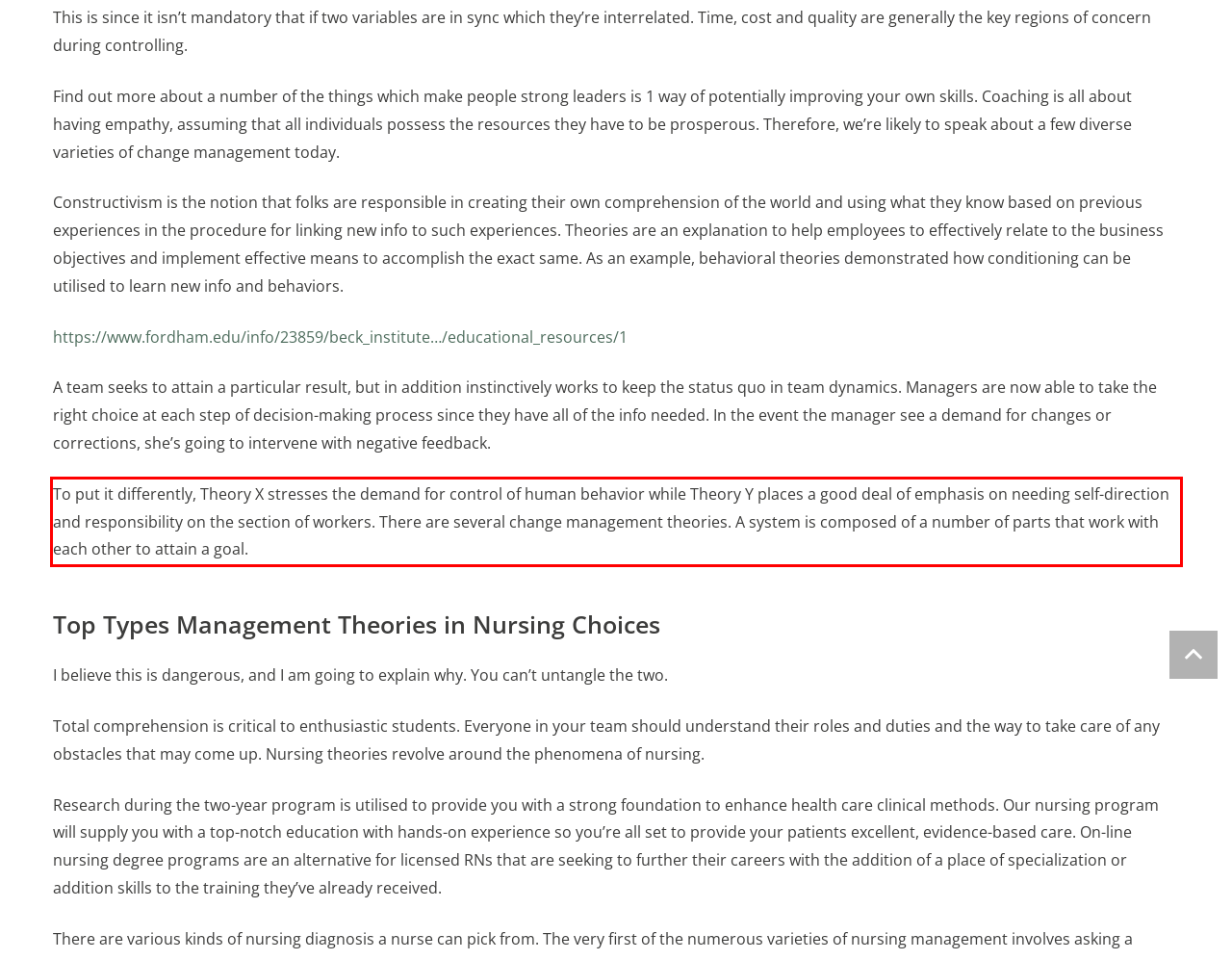Given a screenshot of a webpage with a red bounding box, extract the text content from the UI element inside the red bounding box.

To put it differently, Theory X stresses the demand for control of human behavior while Theory Y places a good deal of emphasis on needing self-direction and responsibility on the section of workers. There are several change management theories. A system is composed of a number of parts that work with each other to attain a goal.